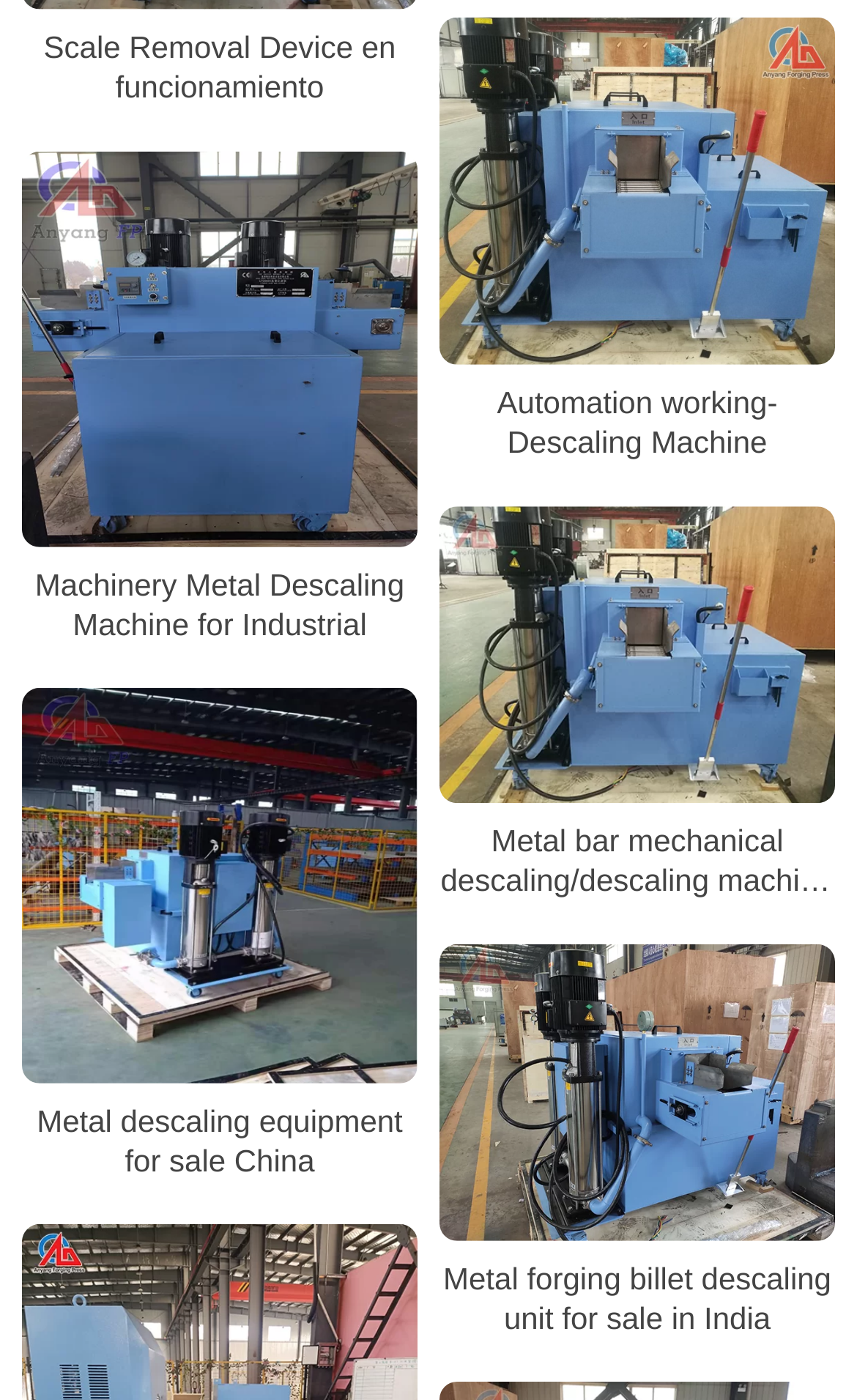Give a one-word or one-phrase response to the question: 
Are there any products from China?

Yes